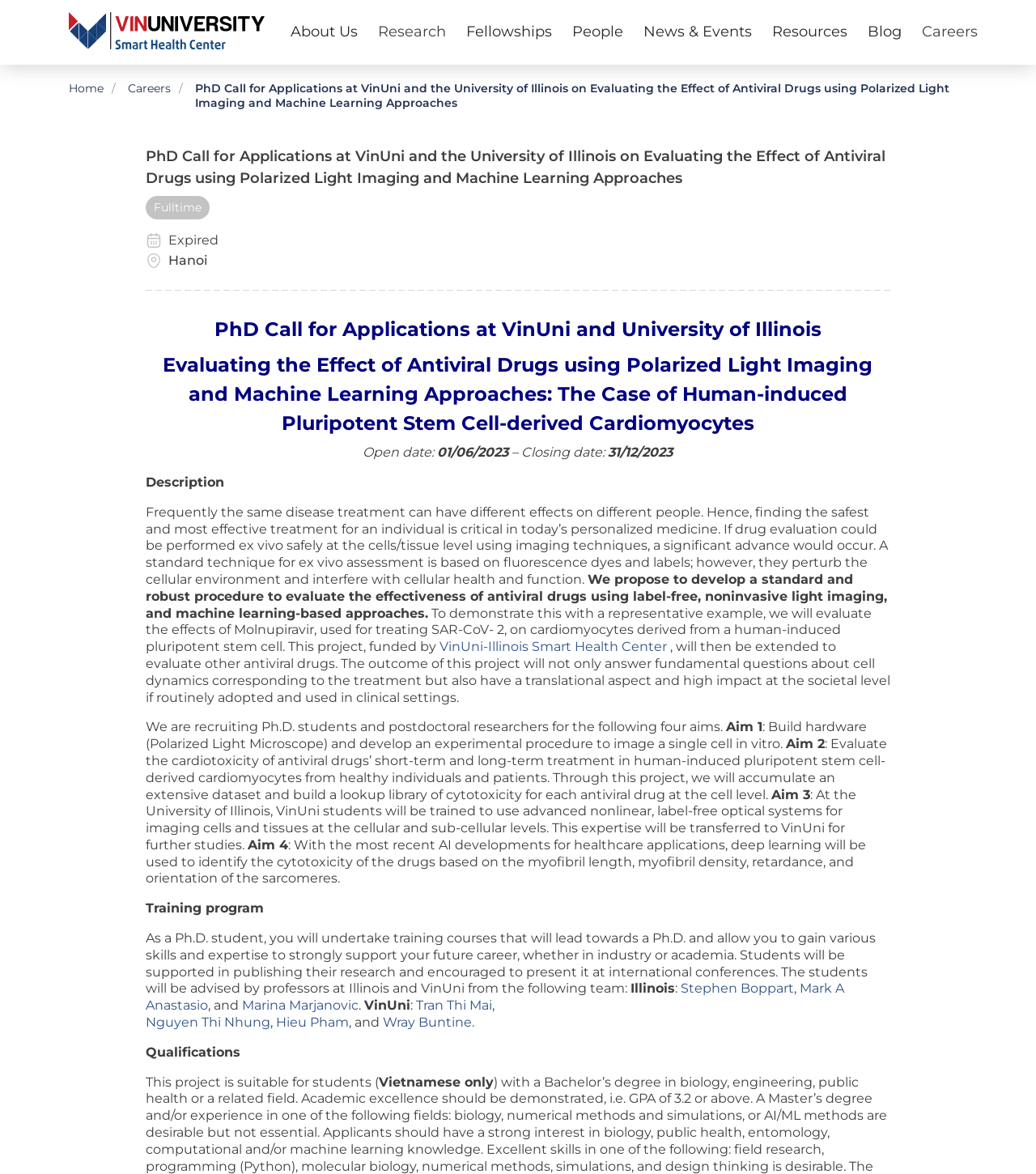Articulate a detailed summary of the webpage's content and design.

The webpage is a PhD call for applications at VinUni and the University of Illinois, focusing on evaluating the effect of antiviral drugs using polarized light imaging and machine learning approaches. 

At the top of the page, there is a logo of Smarthealthcenter, accompanied by a link to the center's webpage. Below the logo, there are several links to different sections of the website, including "About Us", "Research", "Fellowships", "People", "News & Events", "Resources", "Blog", and "Careers". 

The main content of the webpage is divided into several sections. The first section provides an overview of the PhD call, including the title, open and closing dates, and a brief description of the project. 

The second section describes the project in more detail, explaining the importance of personalized medicine and the goal of developing a standard procedure to evaluate the effectiveness of antiviral drugs using label-free, noninvasive light imaging and machine learning-based approaches. 

The project is divided into four aims, which are listed below the project description. Aim 1 involves building hardware and developing an experimental procedure to image a single cell in vitro. Aim 2 focuses on evaluating the cardiotoxicity of antiviral drugs in human-induced pluripotent stem cell-derived cardiomyocytes. Aim 3 involves training students to use advanced nonlinear, label-free optical systems for imaging cells and tissues at the cellular and sub-cellular levels. Aim 4 uses deep learning to identify the cytotoxicity of the drugs based on the myofibril length, myofibril density, retardance, and orientation of the sarcomeres. 

The webpage also provides information on the training program for PhD students, including the skills and expertise they will gain and the support they will receive in publishing their research and presenting it at international conferences. The students will be advised by professors from both Illinois and VinUni. 

Finally, the webpage lists the qualifications required for the project, specifying that it is suitable for Vietnamese students only.